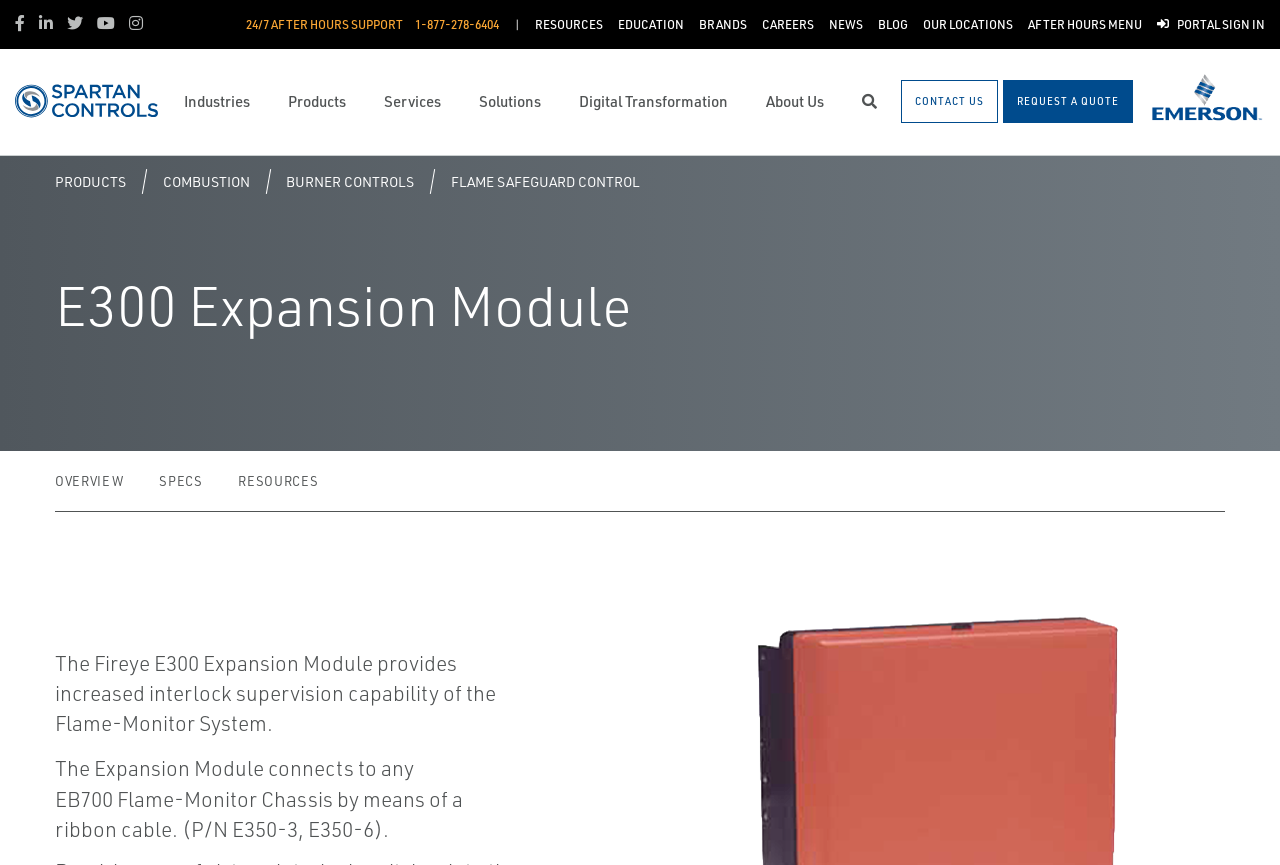What is the name of the company in the main navbar?
Provide a concise answer using a single word or phrase based on the image.

Spartan Controls